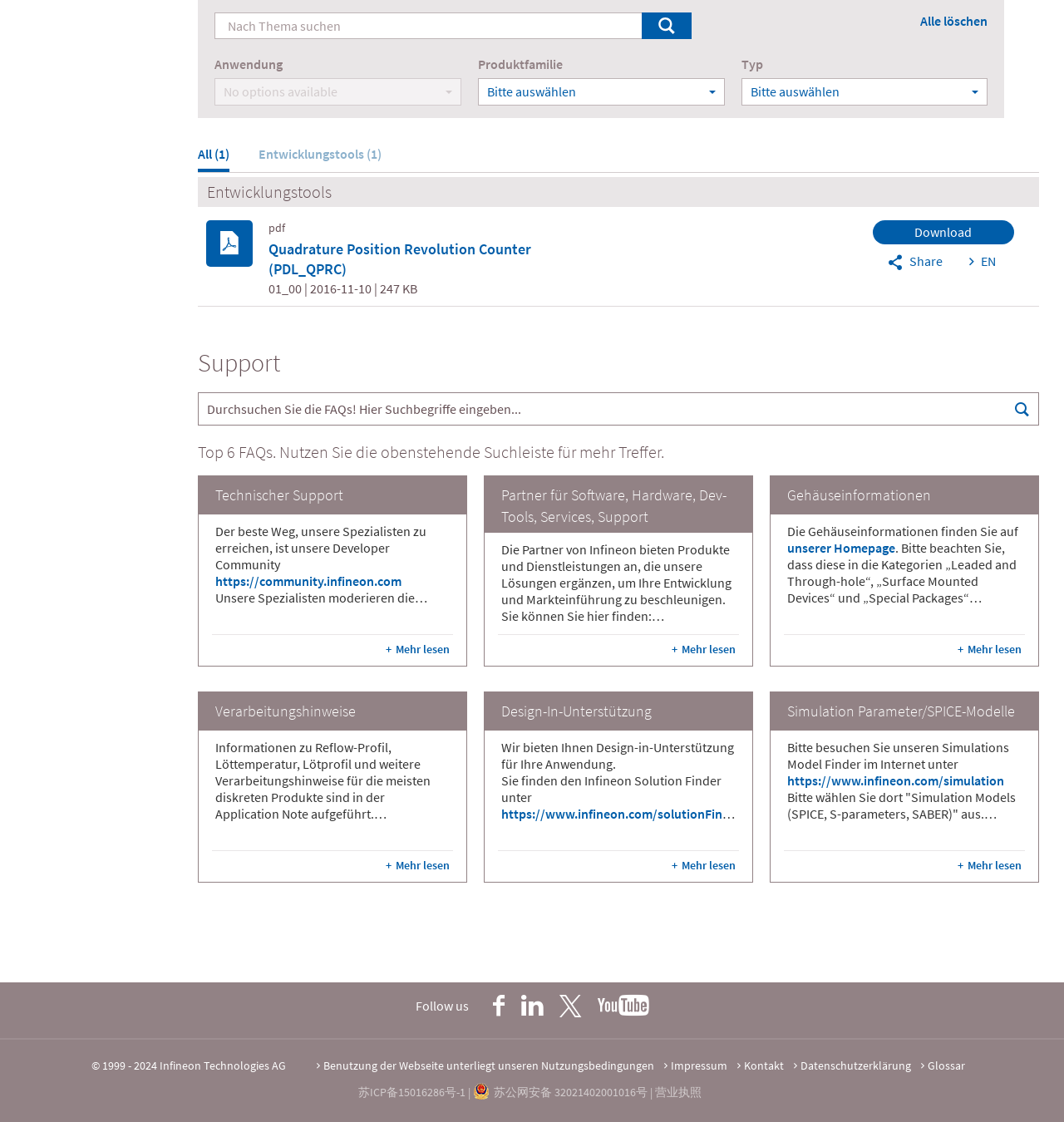What is the topic of the section with the heading 'Technischer Support'?
Based on the image, answer the question with as much detail as possible.

The section with the heading 'Technischer Support' is located in the middle of the webpage, and it provides information about technical support, including a link to the support portal and a hotline.